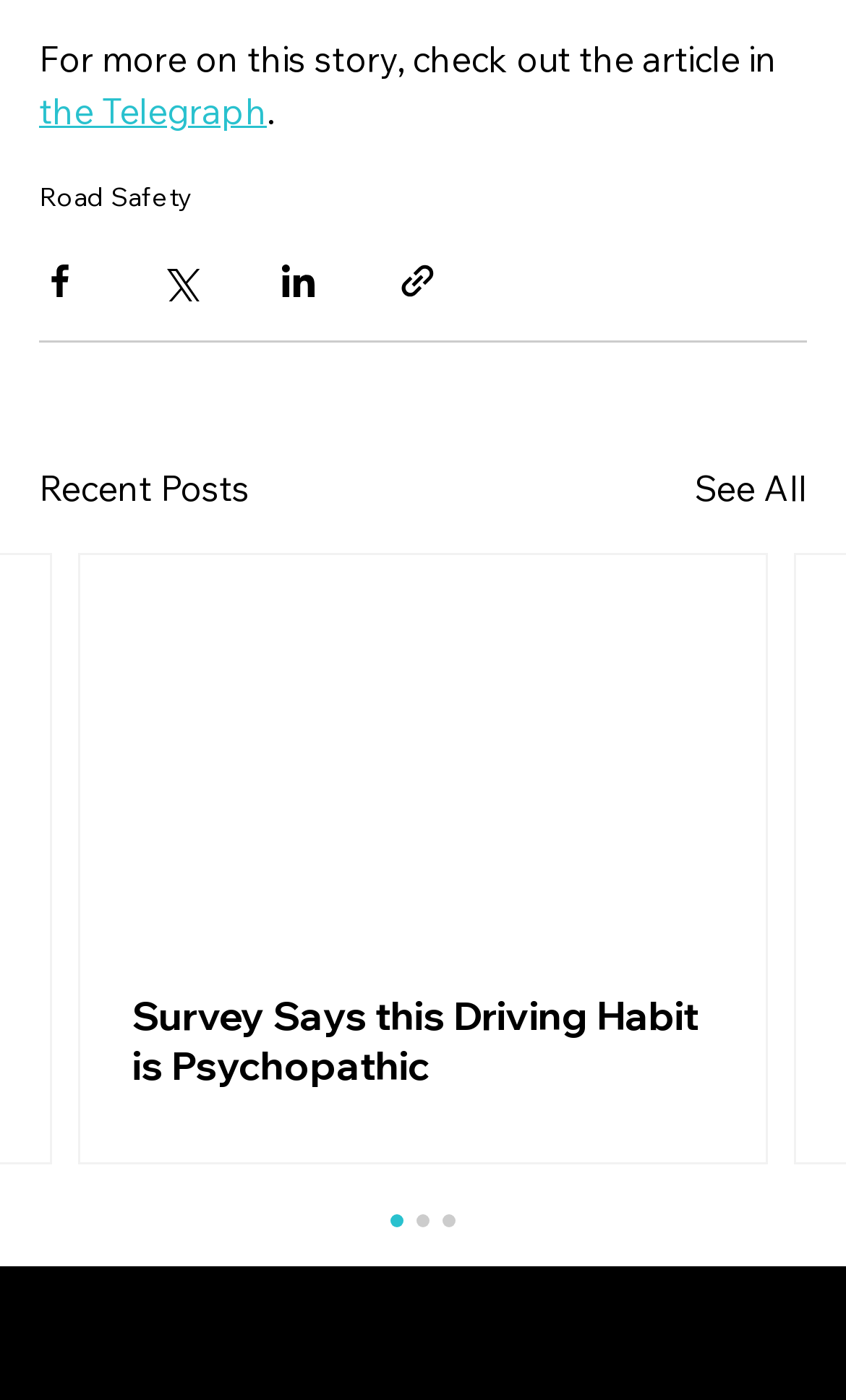How many articles are displayed on the webpage?
Based on the image, provide your answer in one word or phrase.

1